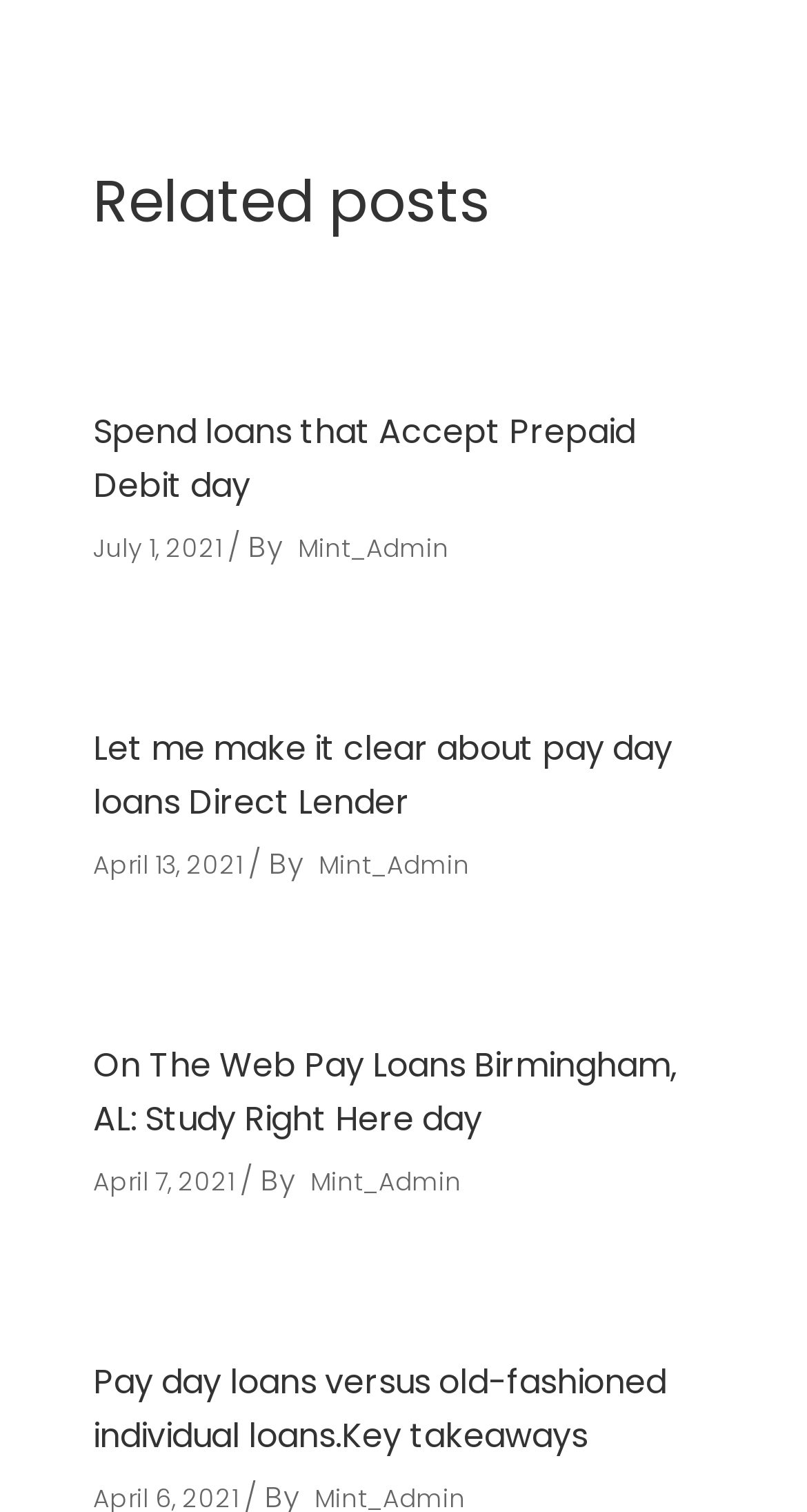Locate the bounding box coordinates of the clickable region to complete the following instruction: "Read about spend loans that accept prepaid debit cards."

[0.115, 0.27, 0.787, 0.337]